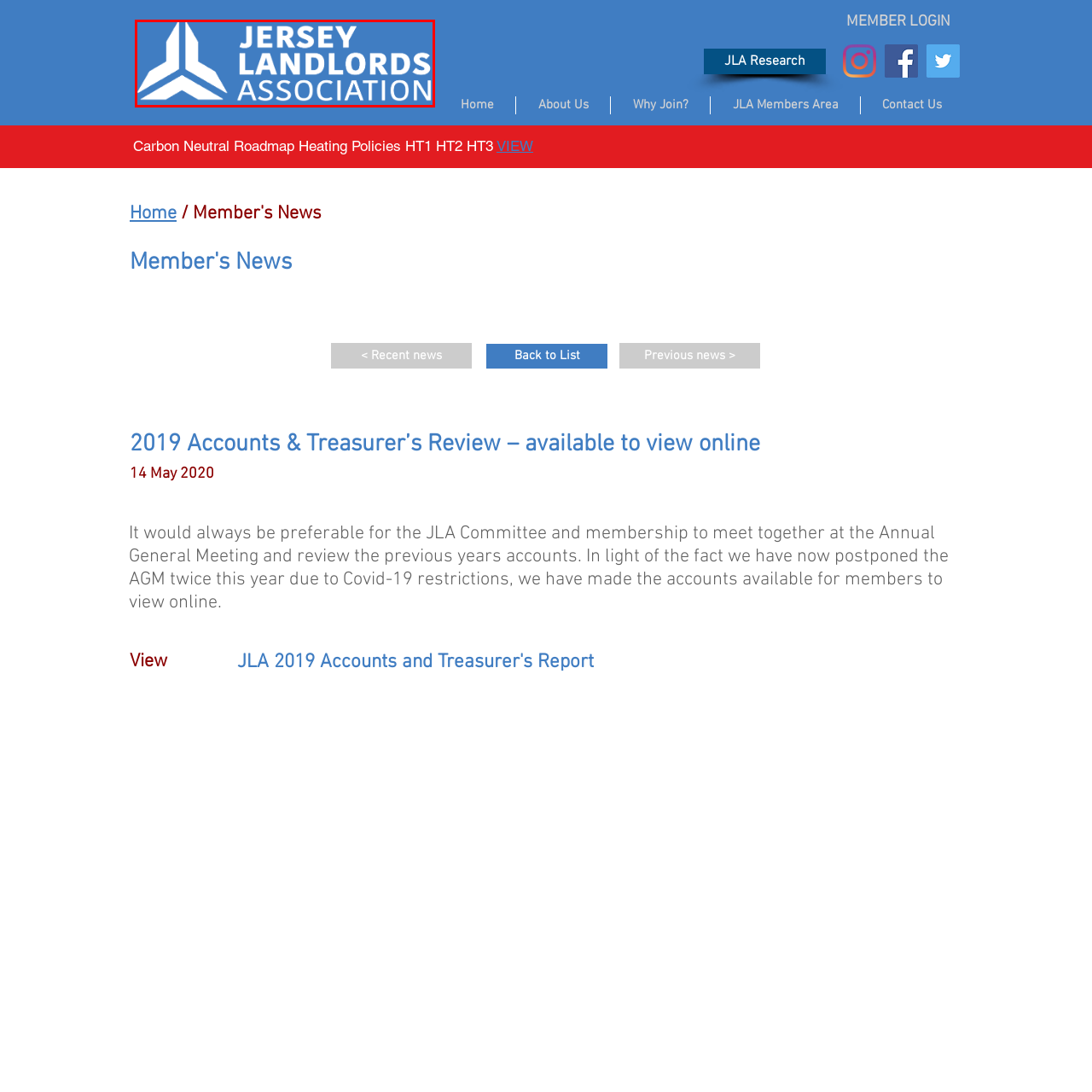Observe the image enclosed by the red rectangle, then respond to the question in one word or phrase:
What is the purpose of the Jersey Landlords Association?

Support and advocacy